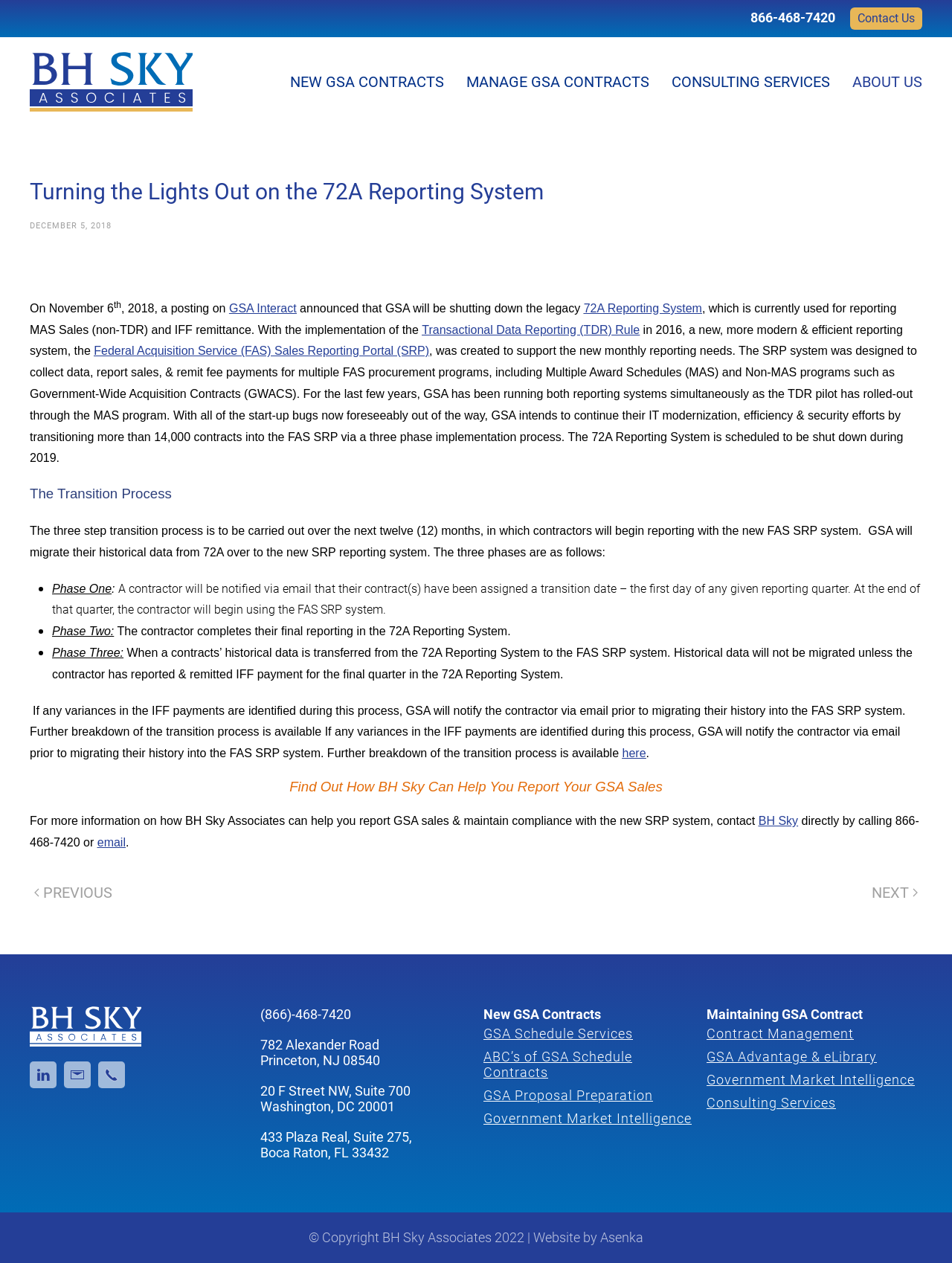Identify the bounding box for the UI element described as: "here". The coordinates should be four float numbers between 0 and 1, i.e., [left, top, right, bottom].

[0.654, 0.591, 0.679, 0.601]